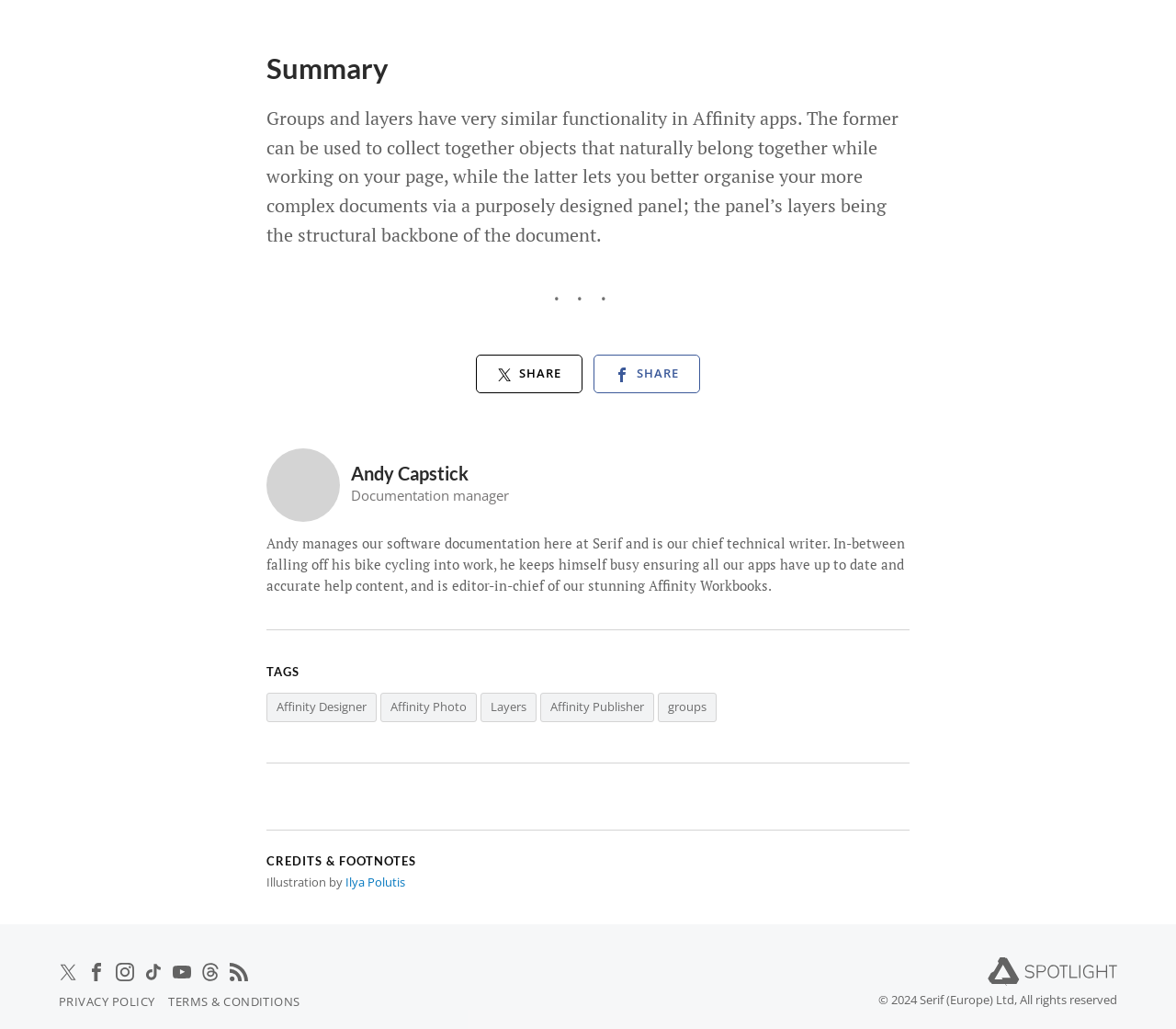Based on the image, please elaborate on the answer to the following question:
Who illustrated the image?

The answer can be found in the credits and footnotes section of the webpage, where it says 'Illustration by Ilya Polutis'. This indicates that Ilya Polutis is the illustrator of the image.